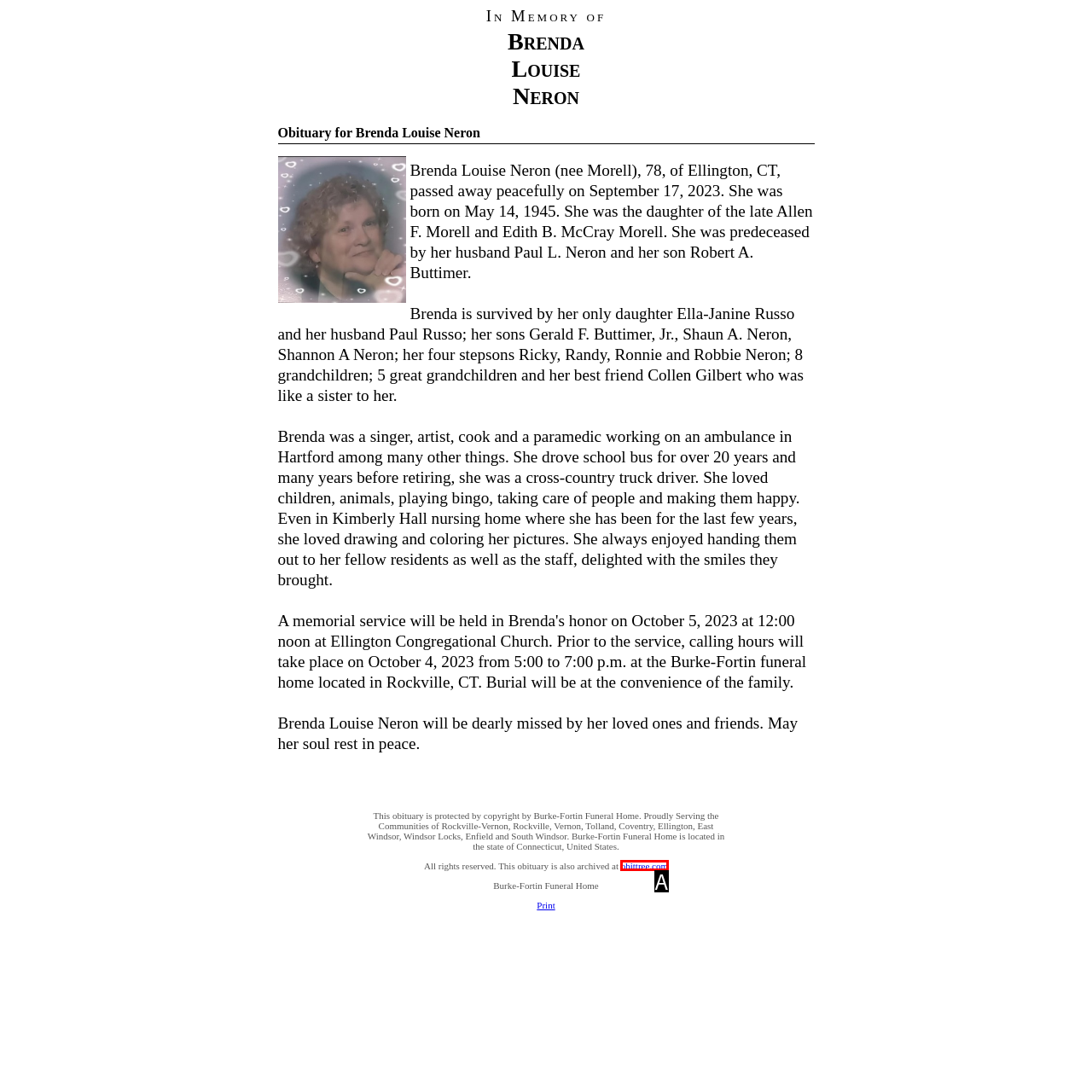Identify which HTML element matches the description: obittree.com. Answer with the correct option's letter.

A